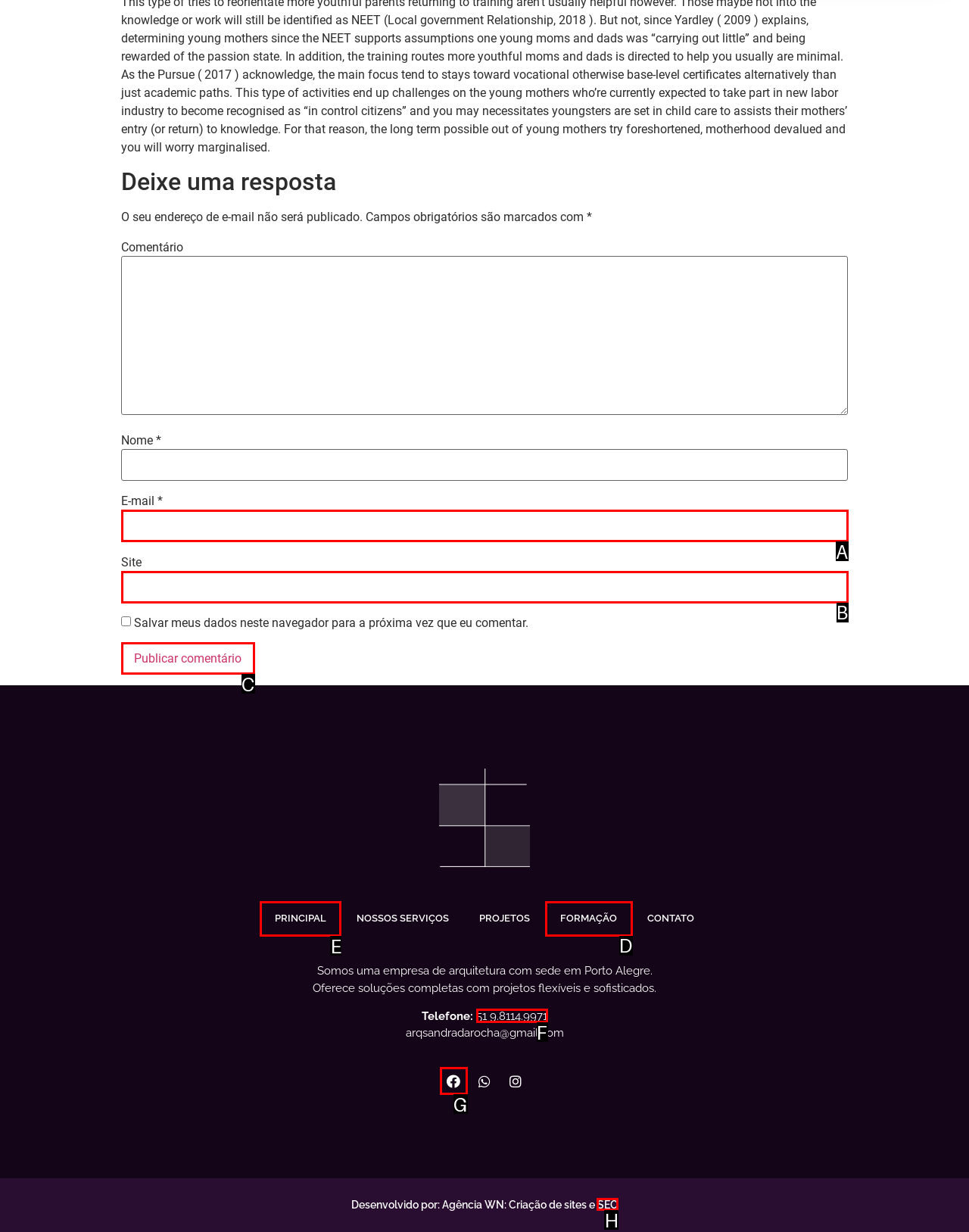Identify the correct choice to execute this task: Visit the 'PRINCIPAL' page
Respond with the letter corresponding to the right option from the available choices.

E